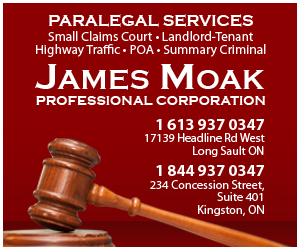How many phone numbers are provided in the image?
Provide a detailed answer to the question using information from the image.

The caption states that the contact information is clearly outlined, providing two phone numbers: one for Long Sault and another for Kingston, Ontario, along with their respective addresses for easy reference.